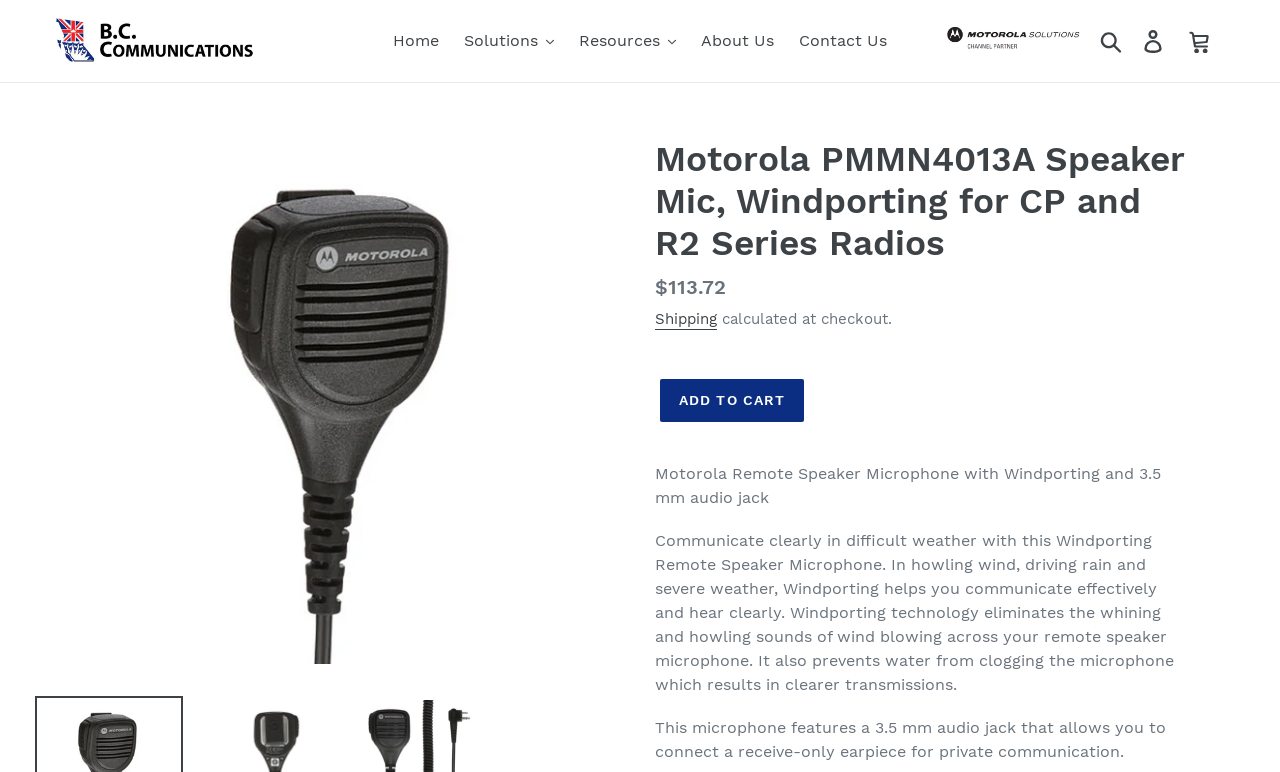What is the function of the 3.5 mm audio jack?
Using the image, elaborate on the answer with as much detail as possible.

I found the function of the 3.5 mm audio jack by reading the product description, which states that 'This microphone features a 3.5 mm audio jack that allows you to connect a receive-only earpiece for private communication'. This suggests that the function of the 3.5 mm audio jack is to connect a receive-only earpiece.